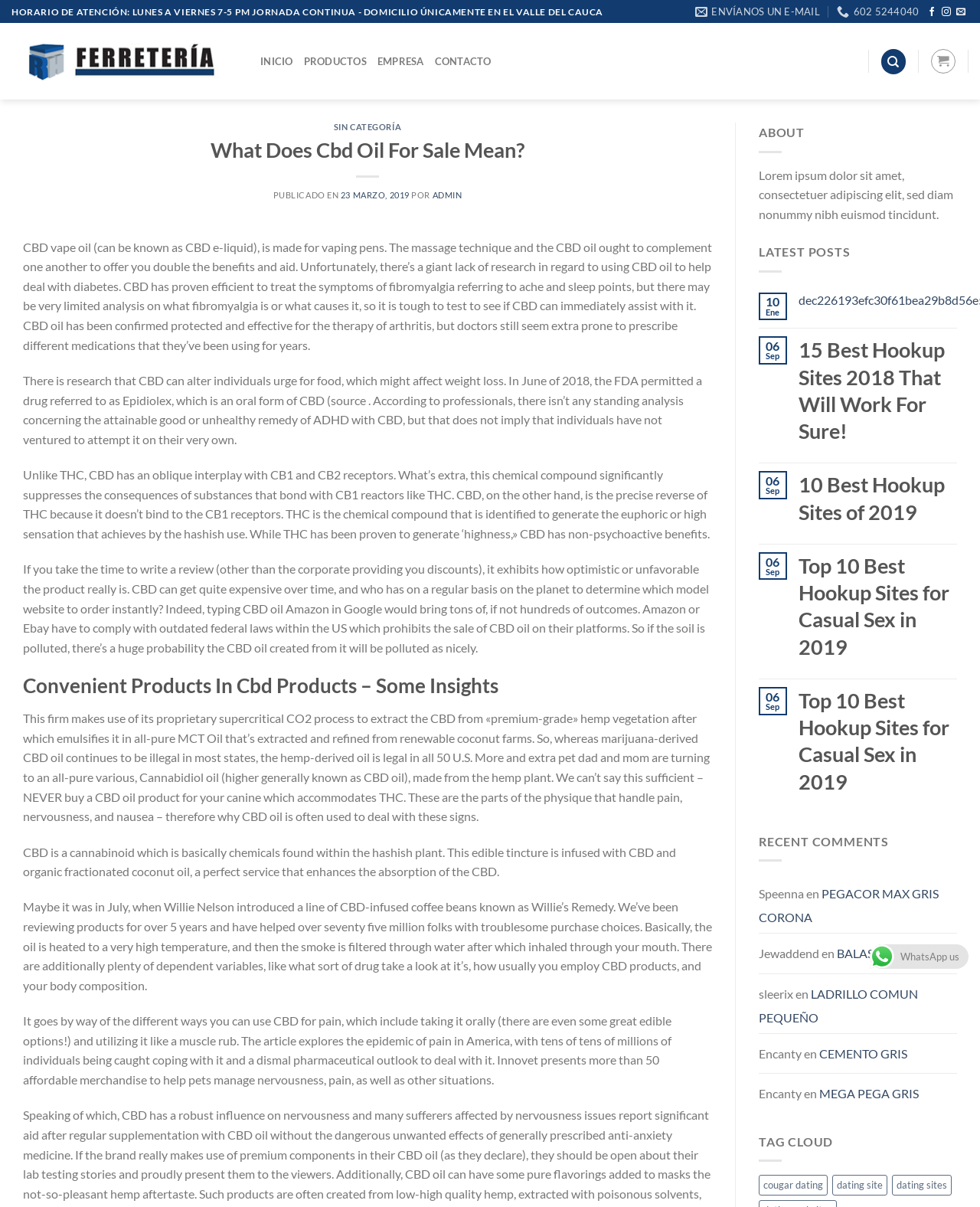Can you extract the primary headline text from the webpage?

What Does Cbd Oil For Sale Mean?